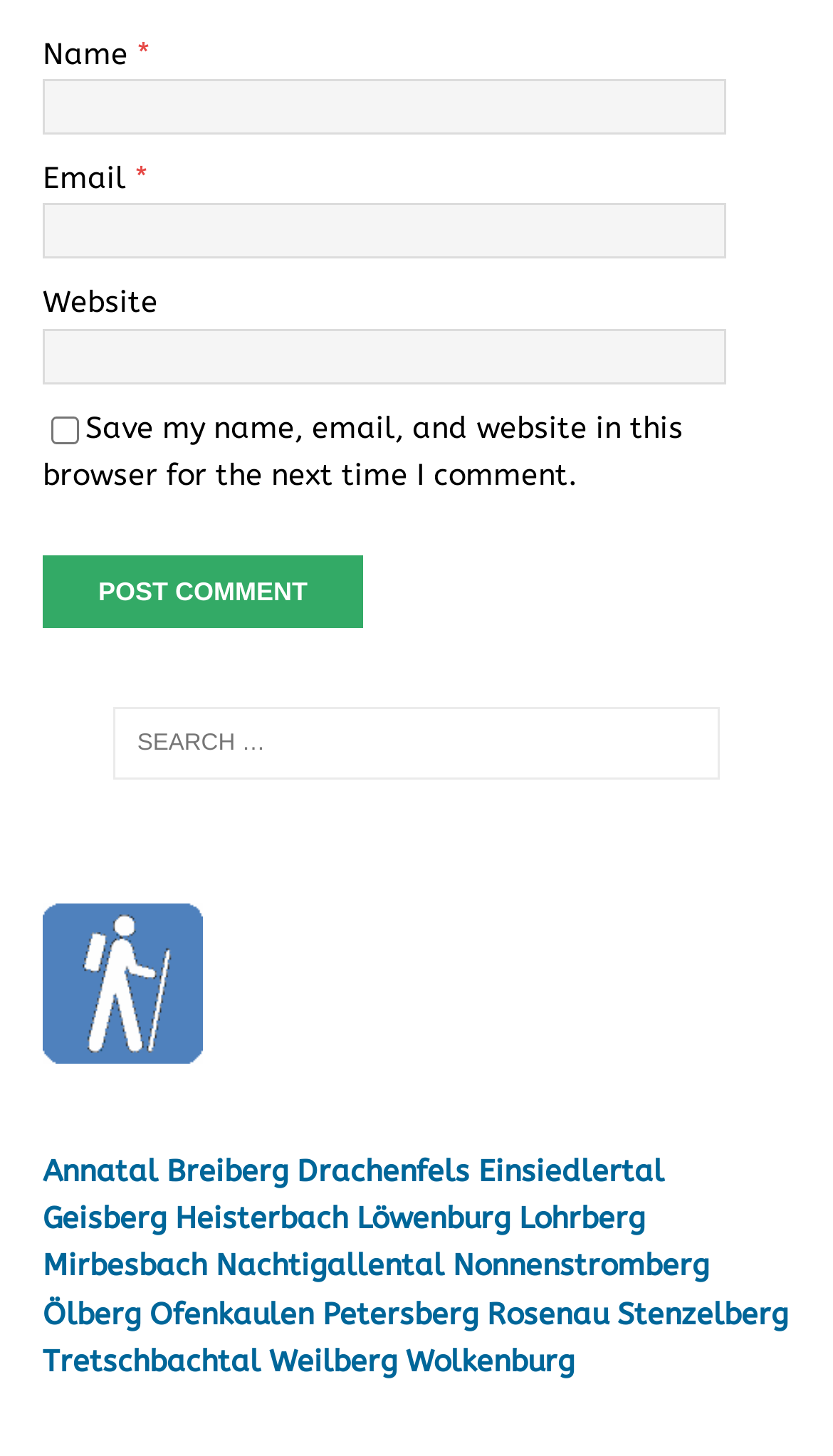Based on the element description, predict the bounding box coordinates (top-left x, top-left y, bottom-right x, bottom-right y) for the UI element in the screenshot: Jump to:

None